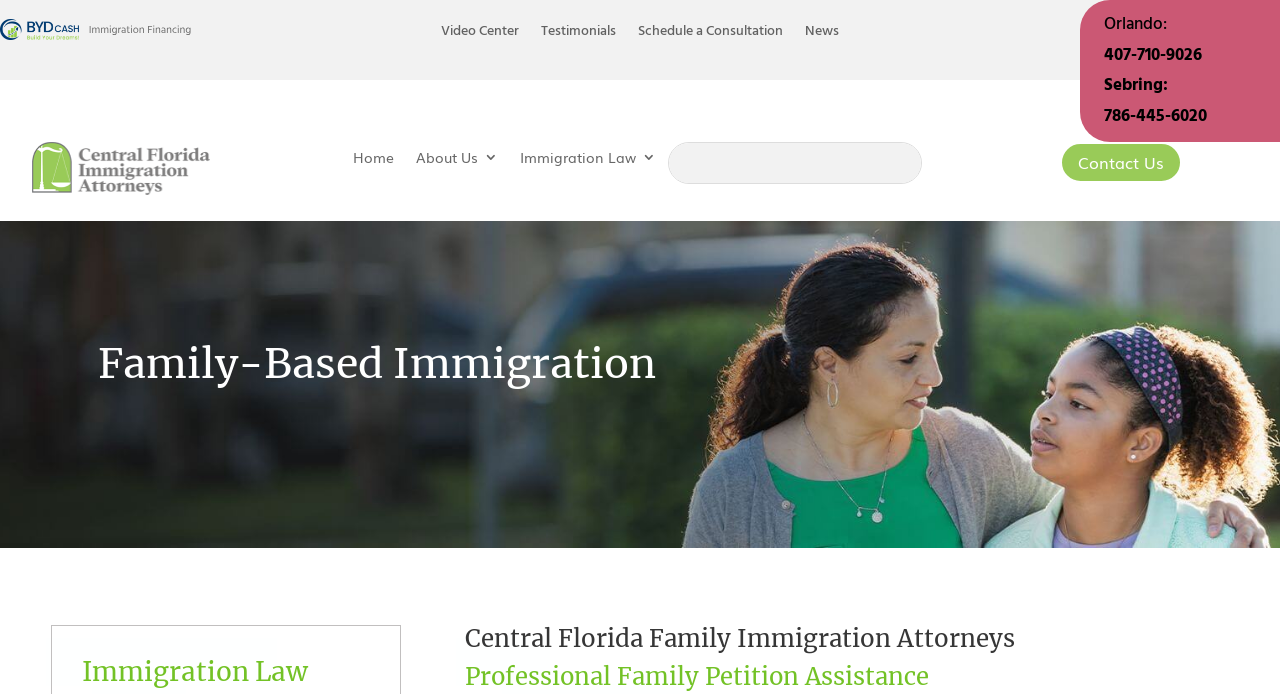Is there a search bar?
Give a single word or phrase answer based on the content of the image.

Yes